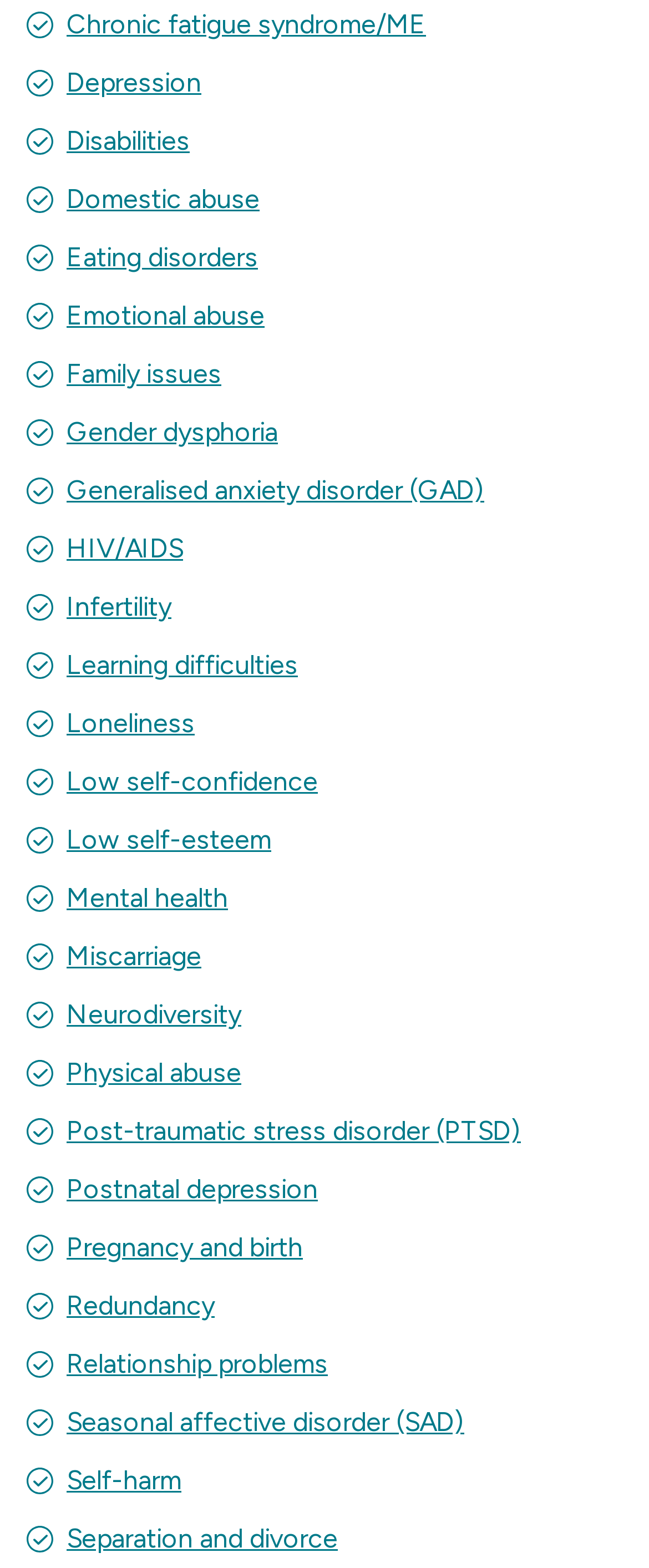Find the coordinates for the bounding box of the element with this description: "Learning difficulties".

[0.103, 0.414, 0.459, 0.434]